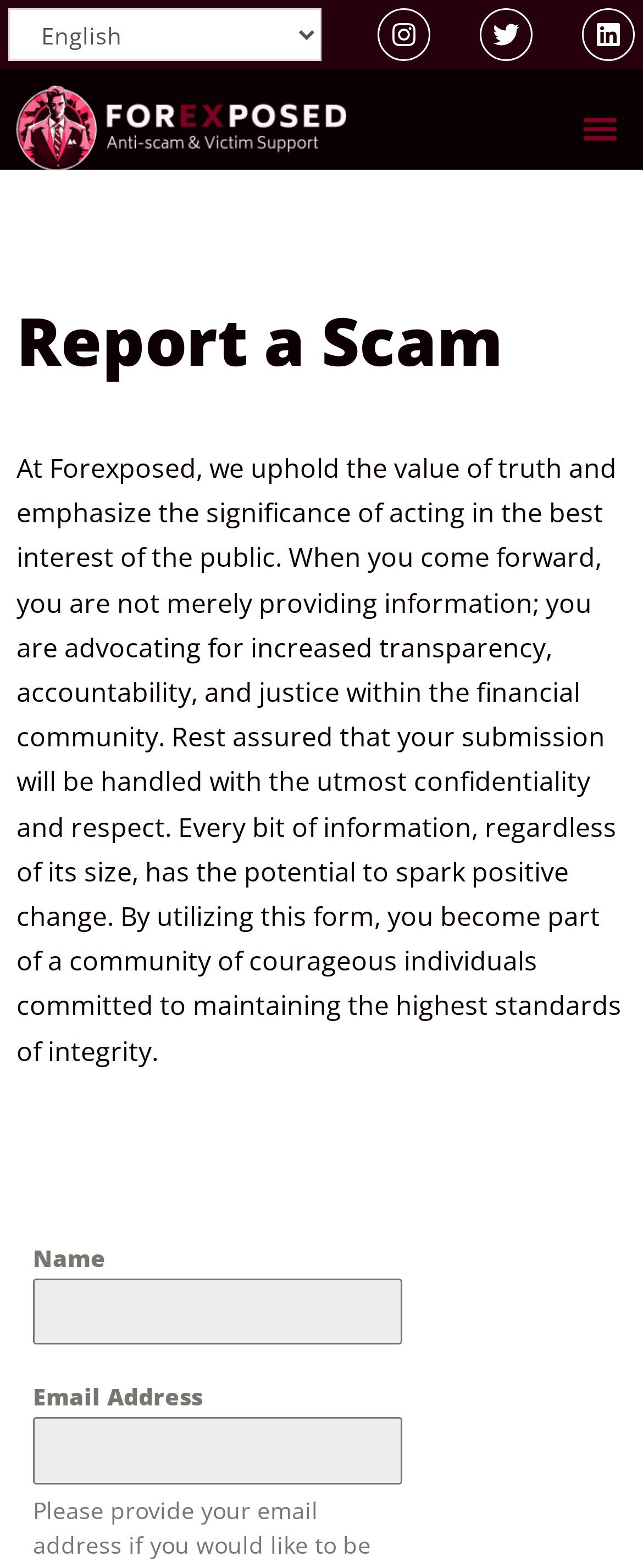What is the purpose of this webpage?
Utilize the information in the image to give a detailed answer to the question.

Based on the webpage's content, it appears to be a platform for users to report scams, with a focus on upholding truth and promoting transparency and accountability in the financial community.